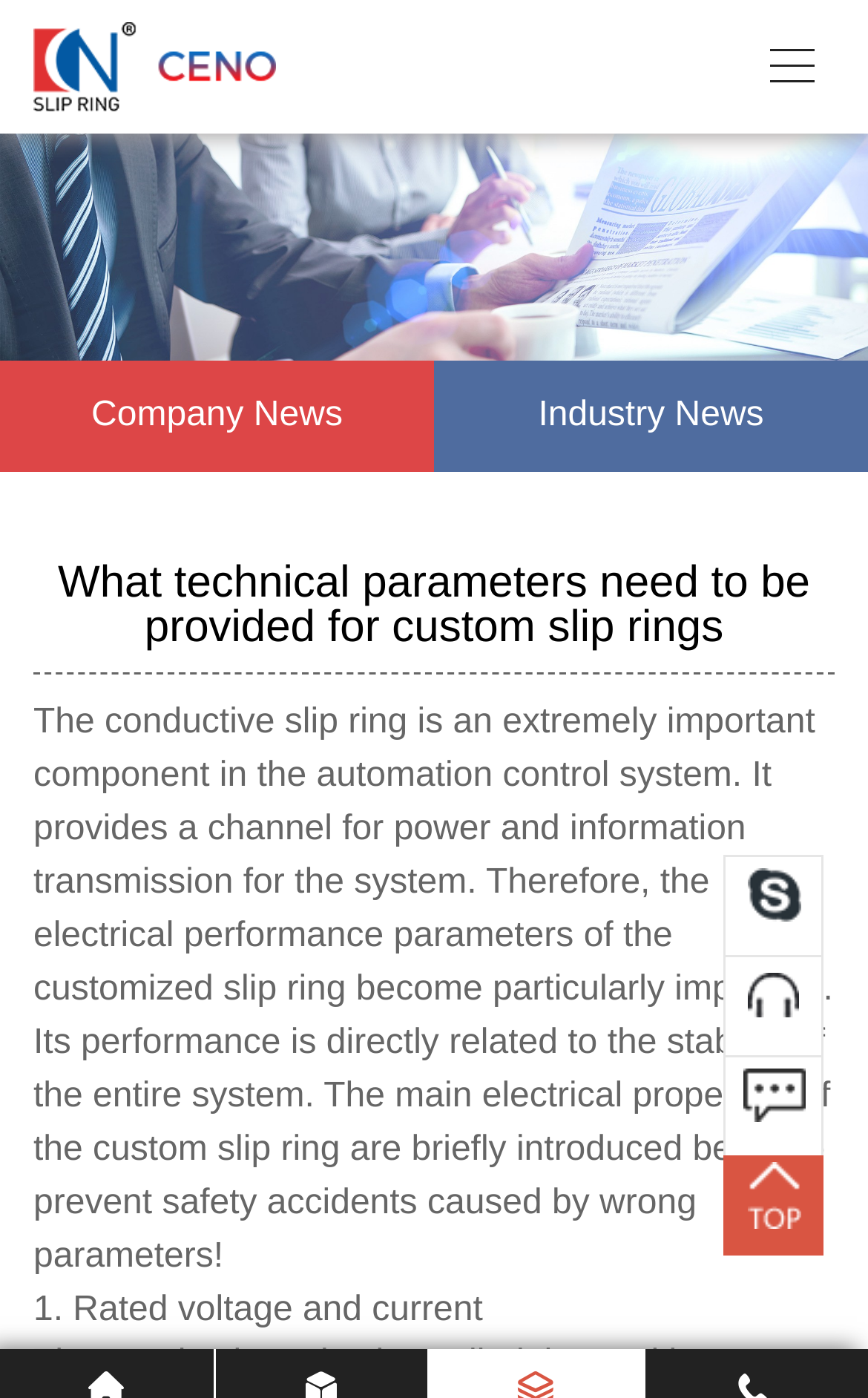Determine the bounding box coordinates for the HTML element described here: "skype".

[0.833, 0.611, 0.949, 0.683]